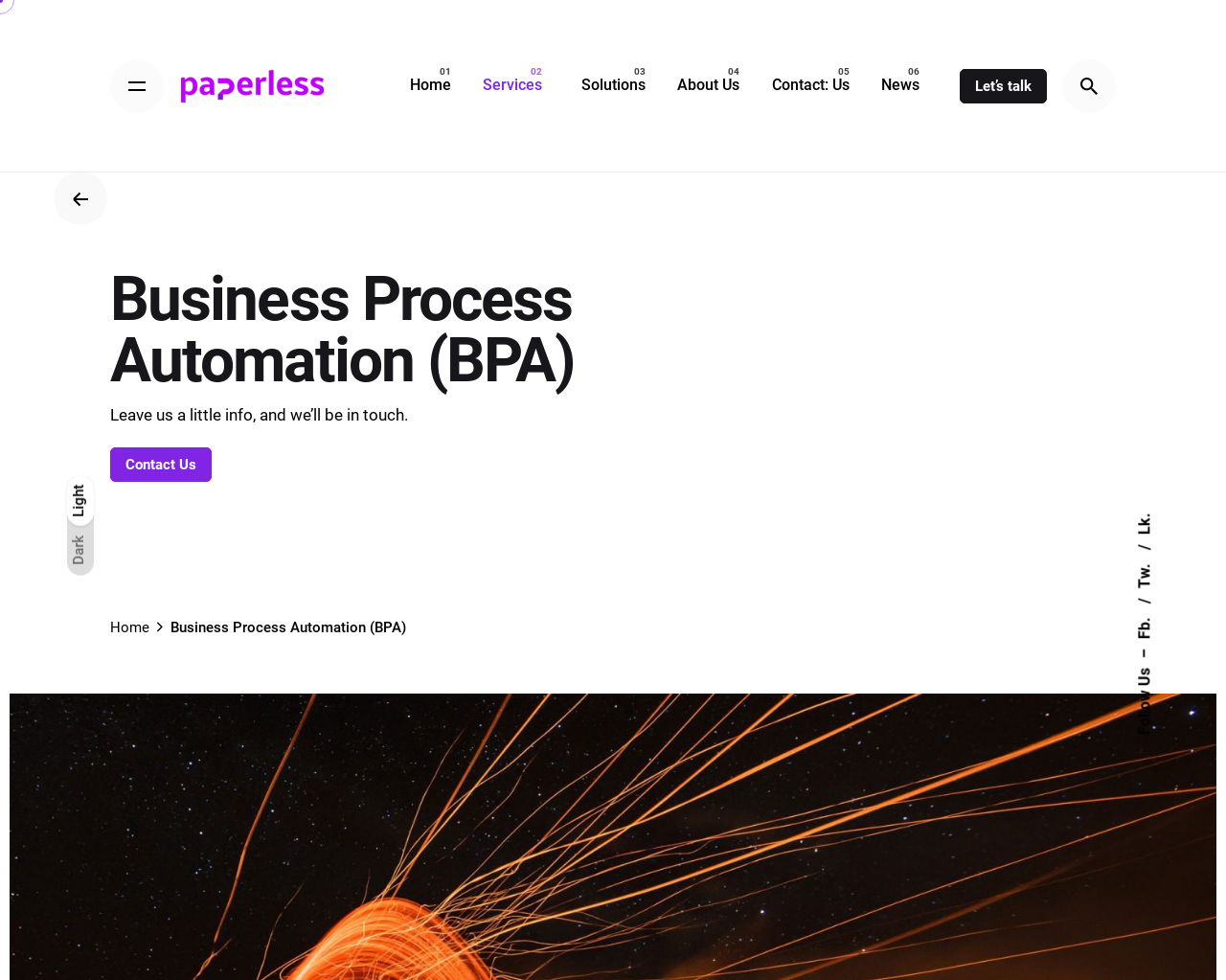What are the social media platforms listed?
Examine the screenshot and reply with a single word or phrase.

Fb, Tw, Lk